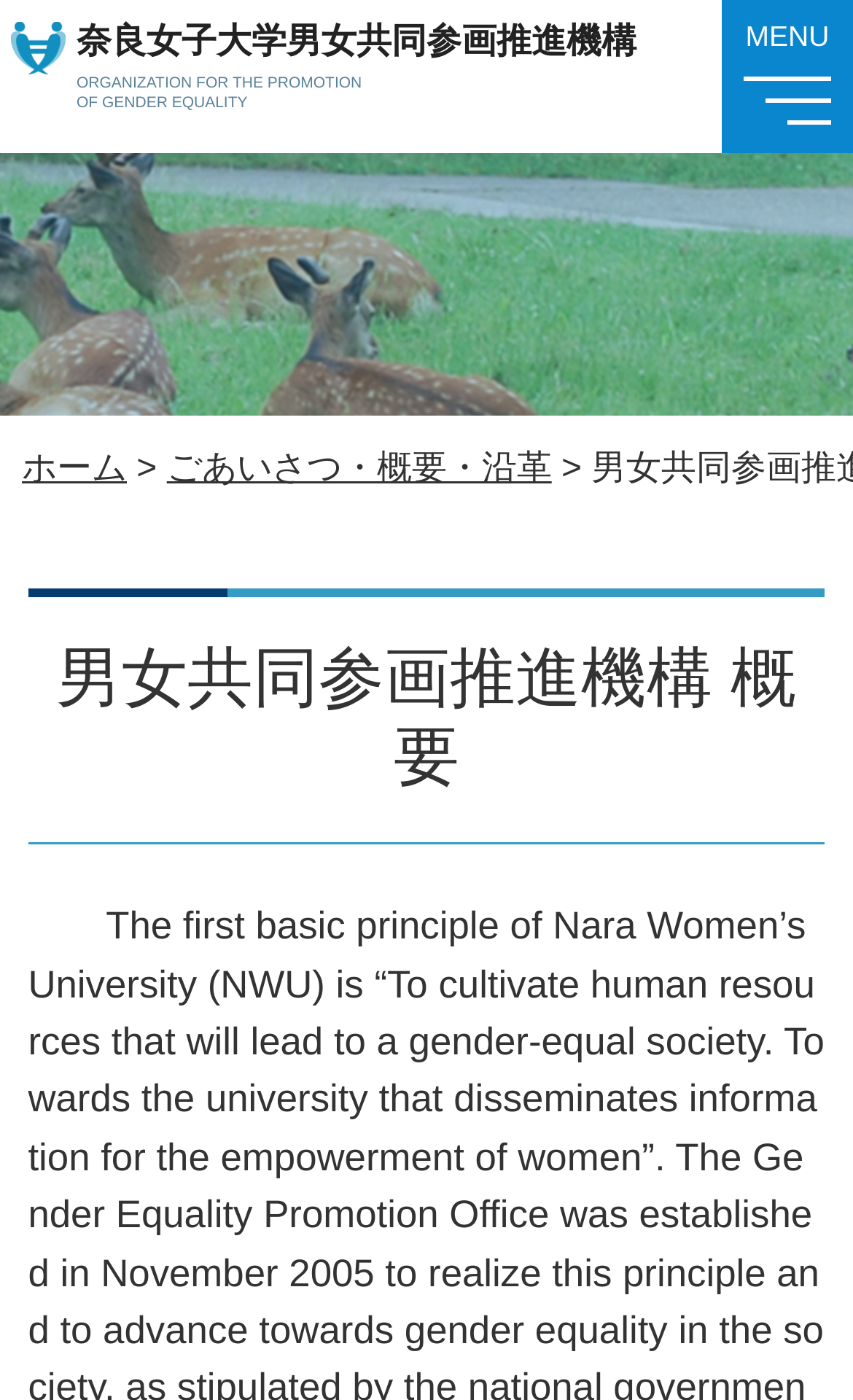Give a detailed account of the webpage's layout and content.

The webpage is about the Organization for the Promotion of Gender Equality at Nara Women's University, as indicated by the title "ダイバーシティ1 | 男女共同参画推進機構 概要". 

At the top of the page, there is a link to the organization's name, "奈良女子大学男女共同参画推進機構 ORGANIZATION FOR THE PROMOTION OF GENDER EQUALITY", which spans the entire width of the page. 

To the right of the top section, there is a "MENU" button. 

Below the top section, there are three links aligned horizontally. The first link is "ホーム", followed by a ">" symbol, and then the third link is "ごあいさつ・概要・沿革". 

Further down the page, there is a heading that reads "男女共同参画推進機構 概要", which is centered and takes up most of the page's width.